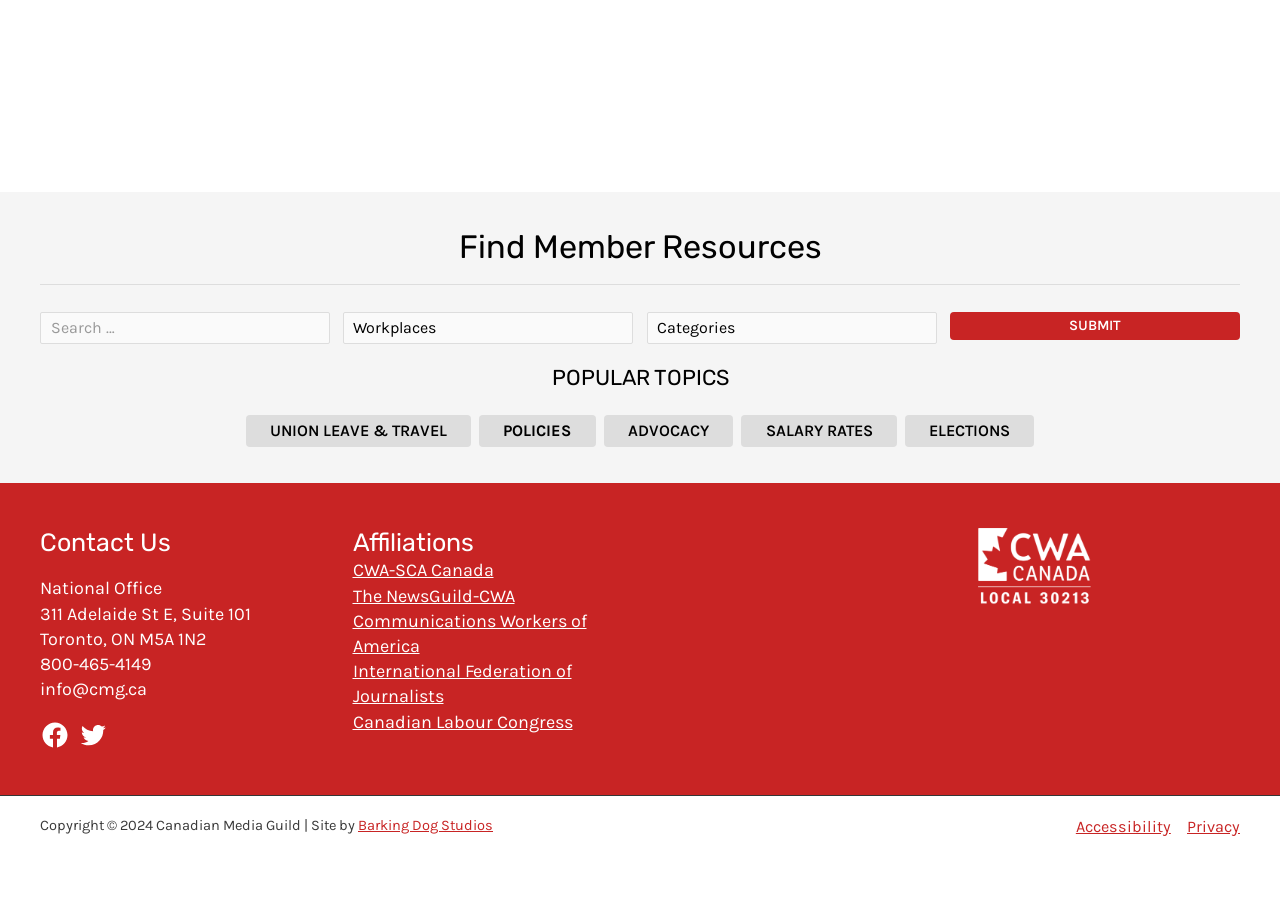Specify the bounding box coordinates (top-left x, top-left y, bottom-right x, bottom-right y) of the UI element in the screenshot that matches this description: name="_sf_search[]" placeholder="Search …"

[0.031, 0.34, 0.258, 0.375]